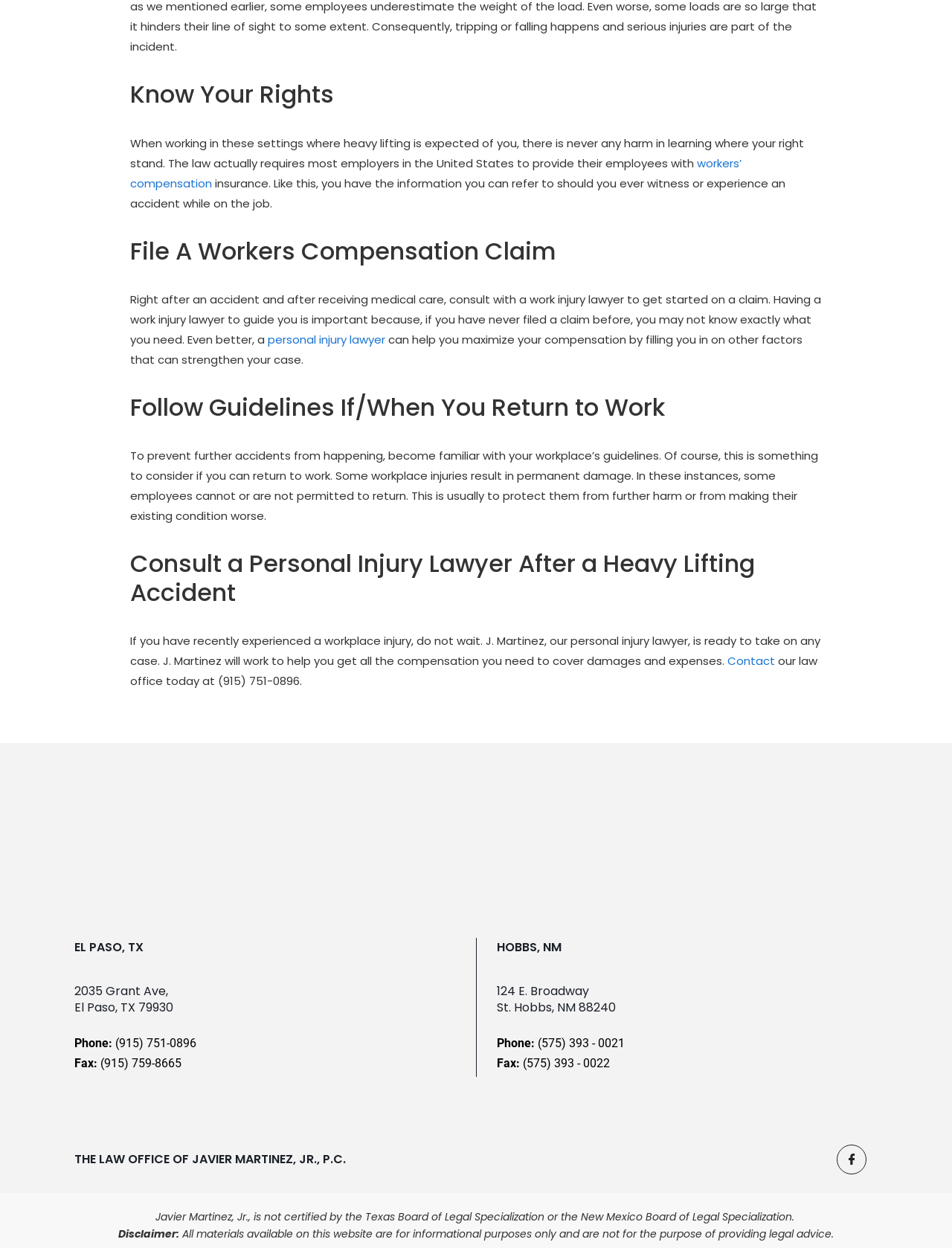Give a one-word or one-phrase response to the question: 
What is the warning for employees who return to work after an accident?

To prevent further accidents